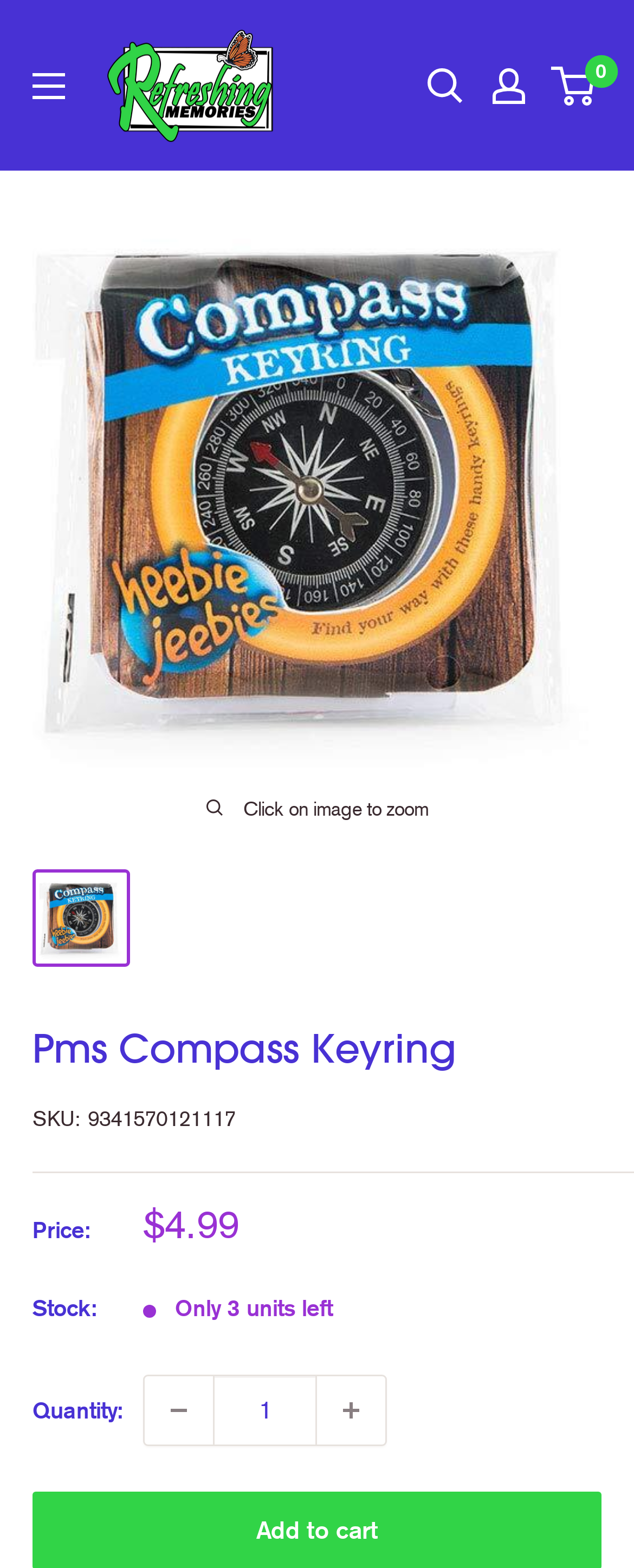Please determine the bounding box coordinates of the section I need to click to accomplish this instruction: "Open menu".

[0.051, 0.047, 0.103, 0.063]